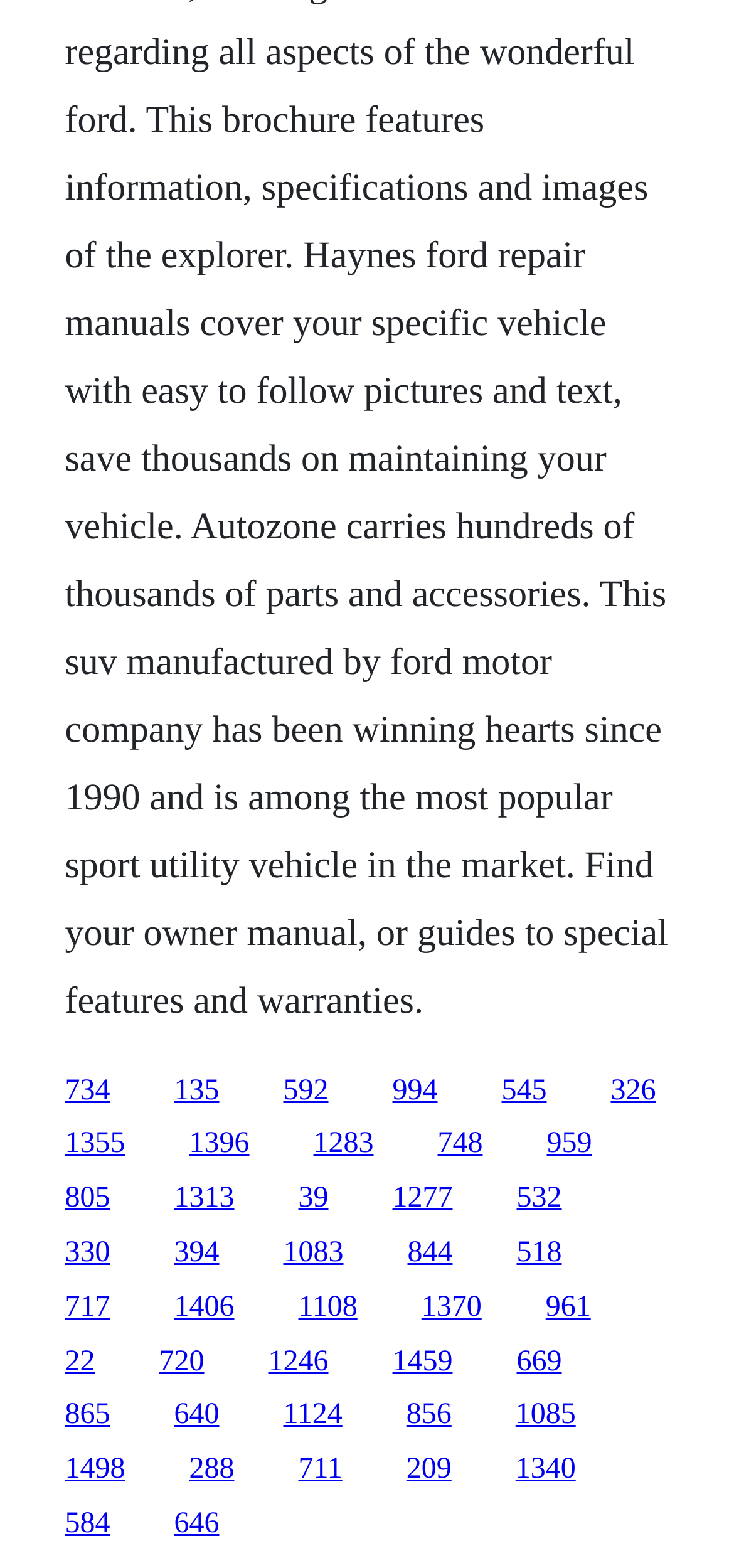Predict the bounding box of the UI element that fits this description: "1083".

[0.386, 0.789, 0.468, 0.809]